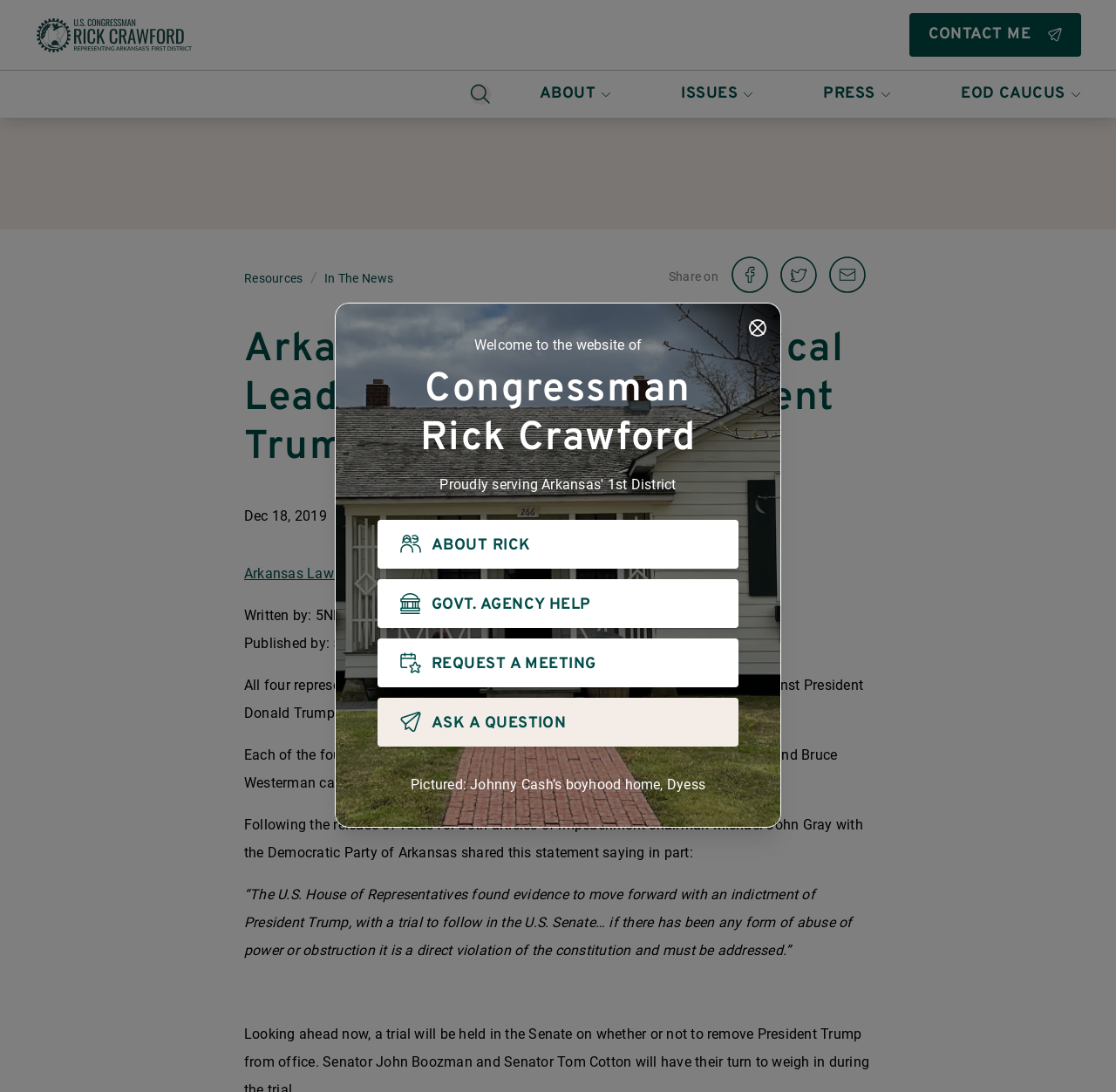Identify the bounding box coordinates of the region that needs to be clicked to carry out this instruction: "Click the 'ABOUT RICK' button". Provide these coordinates as four float numbers ranging from 0 to 1, i.e., [left, top, right, bottom].

[0.338, 0.476, 0.662, 0.521]